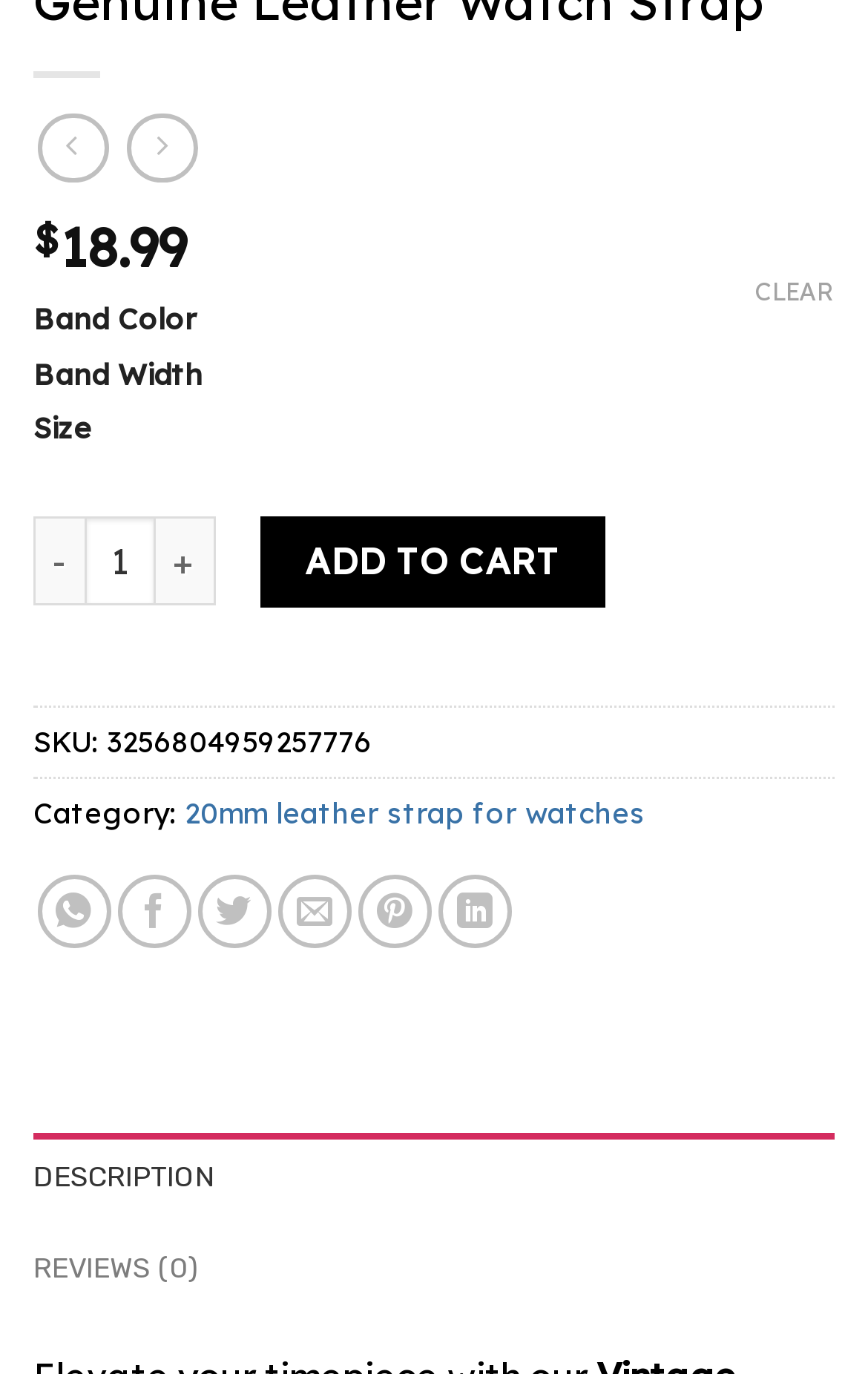Provide your answer in one word or a succinct phrase for the question: 
What are the tabs available on the webpage?

DESCRIPTION, REVIEWS